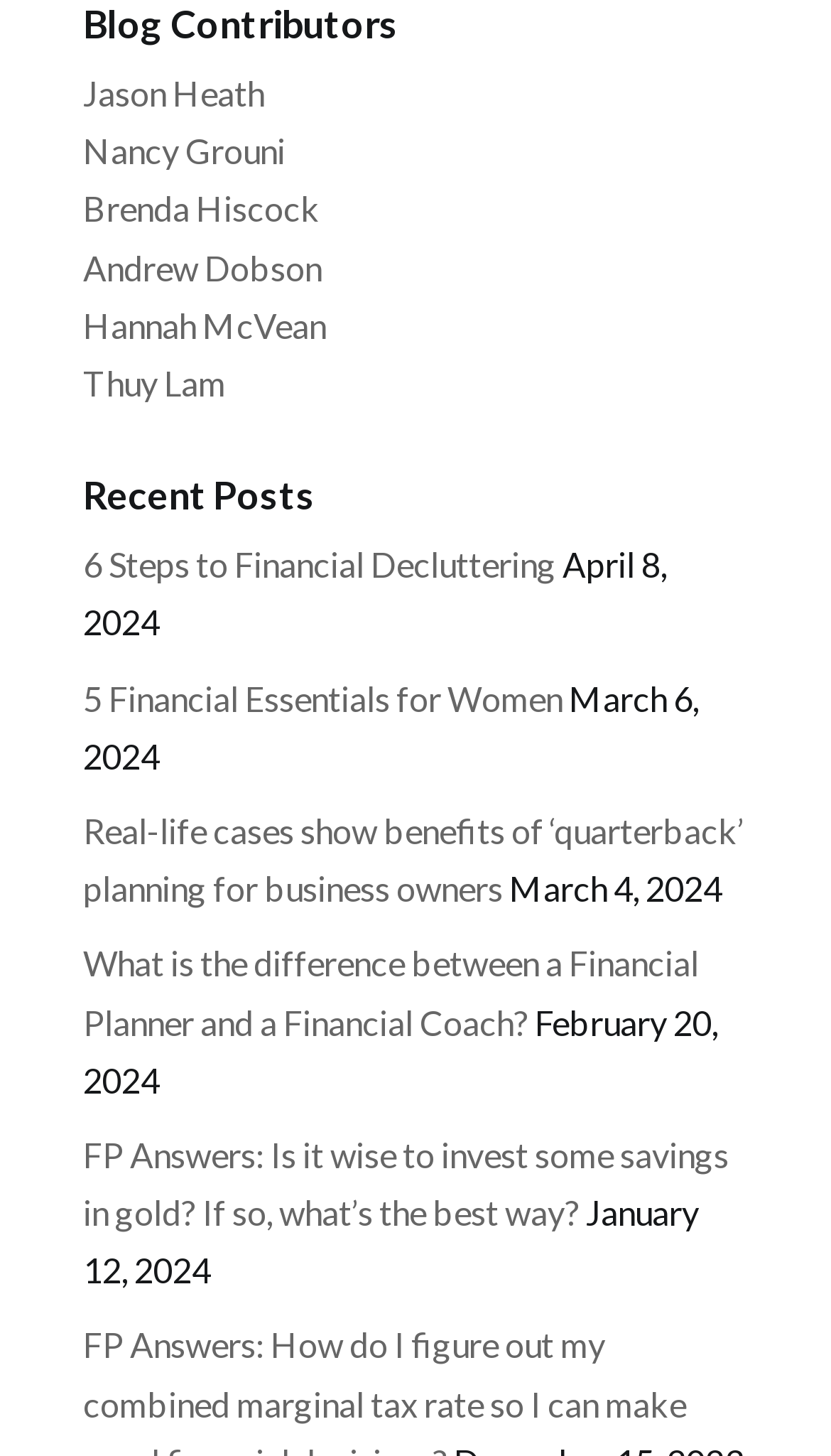Analyze the image and give a detailed response to the question:
How many contributors are listed?

I counted the number of links under the 'Blog Contributors' heading, which are Jason Heath, Nancy Grouni, Brenda Hiscock, Andrew Dobson, Hannah McVean, and Thuy Lam, totaling 7 contributors.